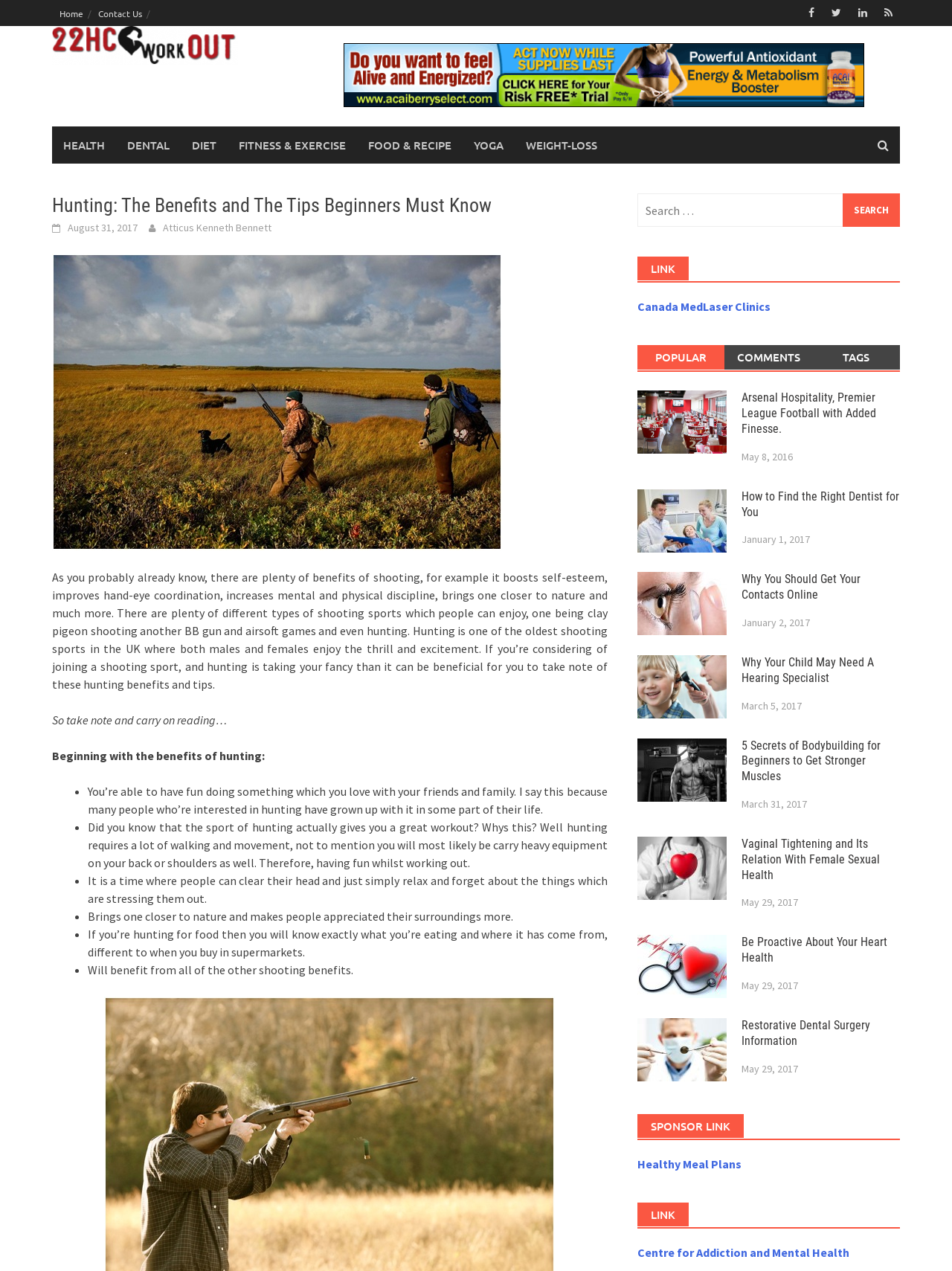Please locate the bounding box coordinates of the element's region that needs to be clicked to follow the instruction: "Read the article 'Hunting: The Benefits and The Tips Beginners Must Know'". The bounding box coordinates should be provided as four float numbers between 0 and 1, i.e., [left, top, right, bottom].

[0.055, 0.152, 0.638, 0.185]